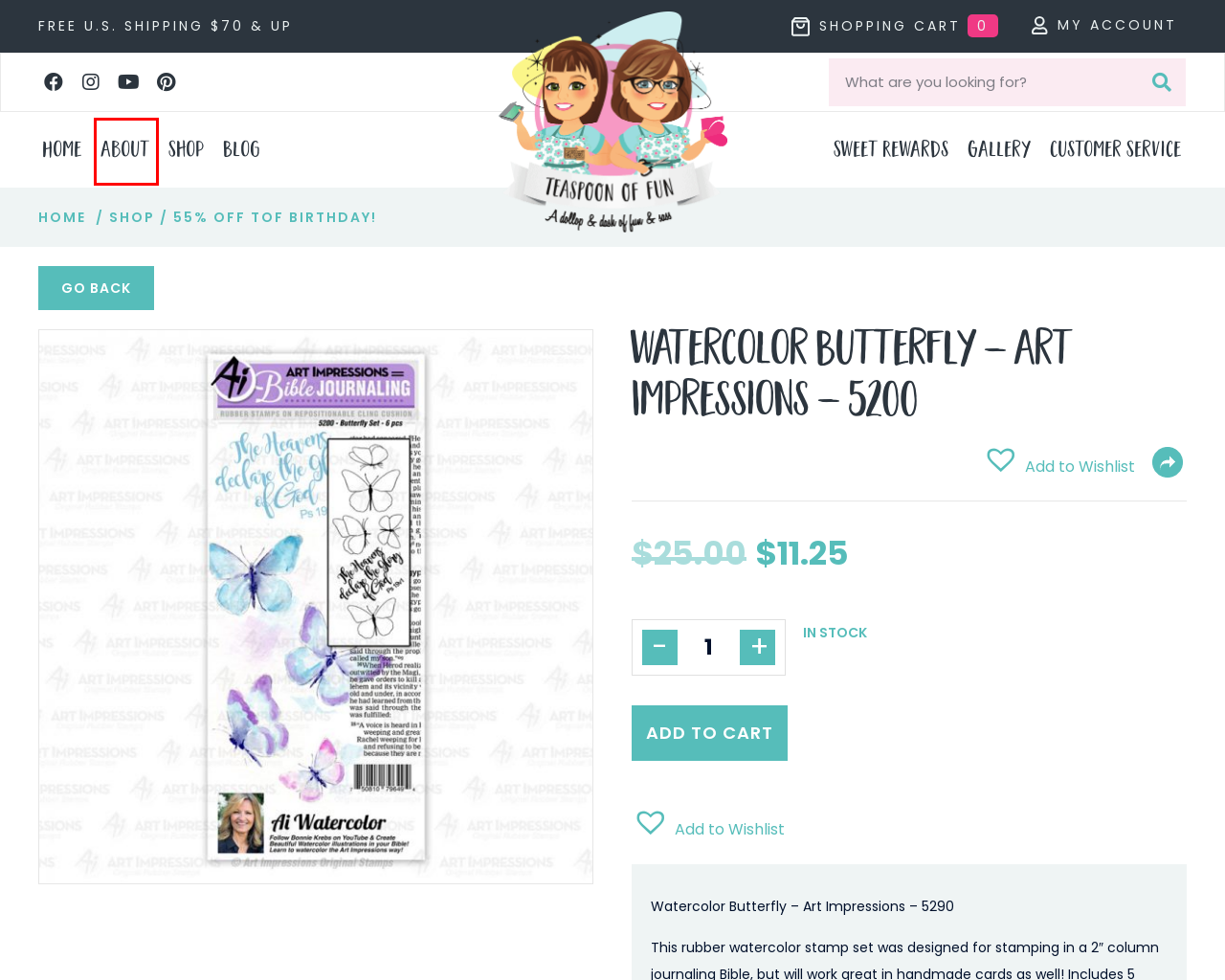You have a screenshot showing a webpage with a red bounding box highlighting an element. Choose the webpage description that best fits the new webpage after clicking the highlighted element. The descriptions are:
A. Customer Service - Teaspoon of Fun
B. AddToAny - Share
C. Sweet Rewards - Teaspoon of Fun
D. Cart - Teaspoon of Fun
E. Teaspoon of Fun - We make it easy
F. My account - Teaspoon of Fun
G. About - Teaspoon of Fun
H. Blog - Teaspoon of Fun

G